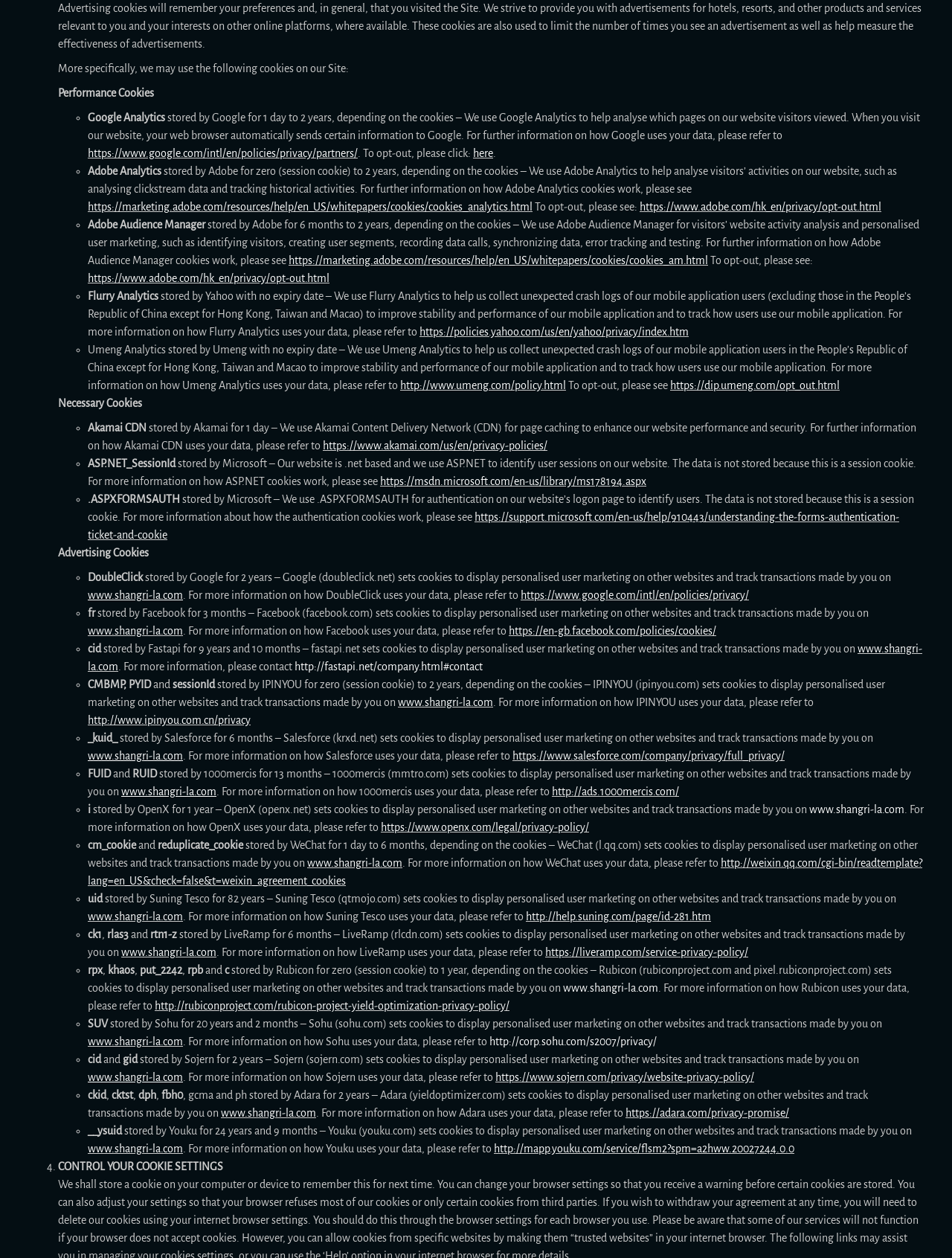What is the purpose of Google Analytics?
Please use the image to provide an in-depth answer to the question.

As stated on the webpage, Google Analytics is used to help analyse which pages on our website visitors viewed, and it is a type of Performance Cookie.